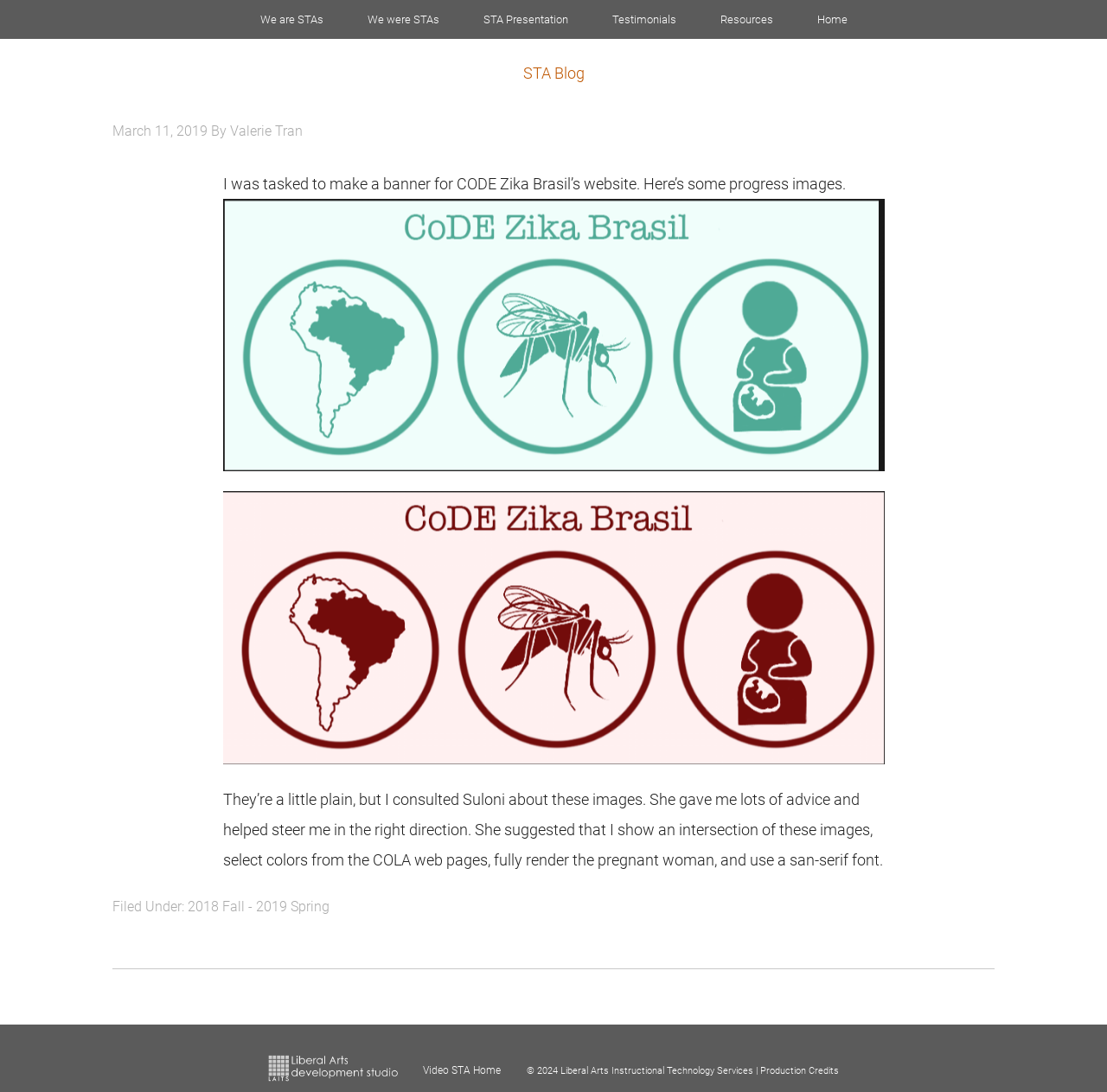Identify the coordinates of the bounding box for the element that must be clicked to accomplish the instruction: "go to STA Blog".

[0.055, 0.055, 0.945, 0.079]